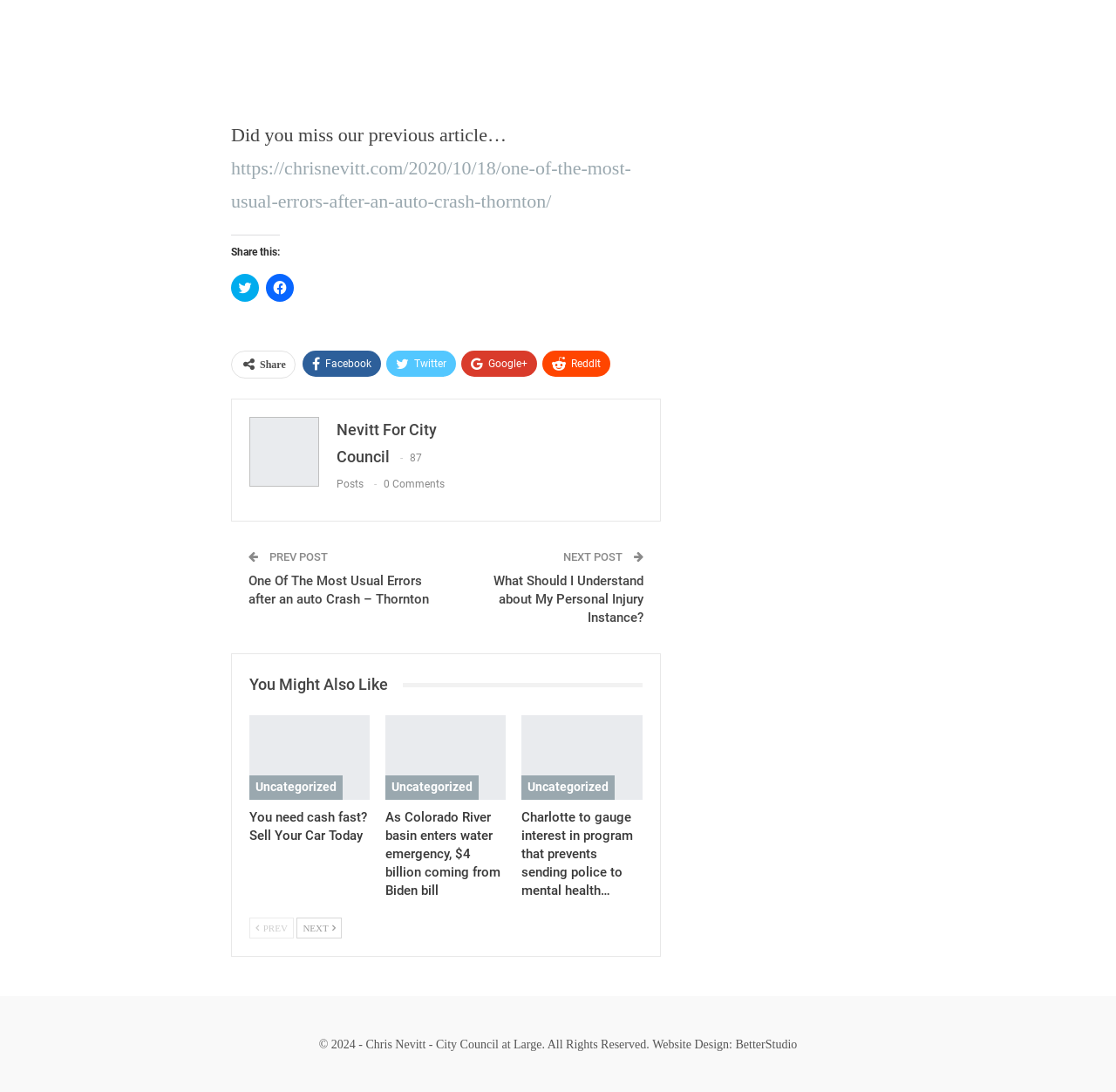Please determine the bounding box coordinates of the area that needs to be clicked to complete this task: 'Listen Live'. The coordinates must be four float numbers between 0 and 1, formatted as [left, top, right, bottom].

None